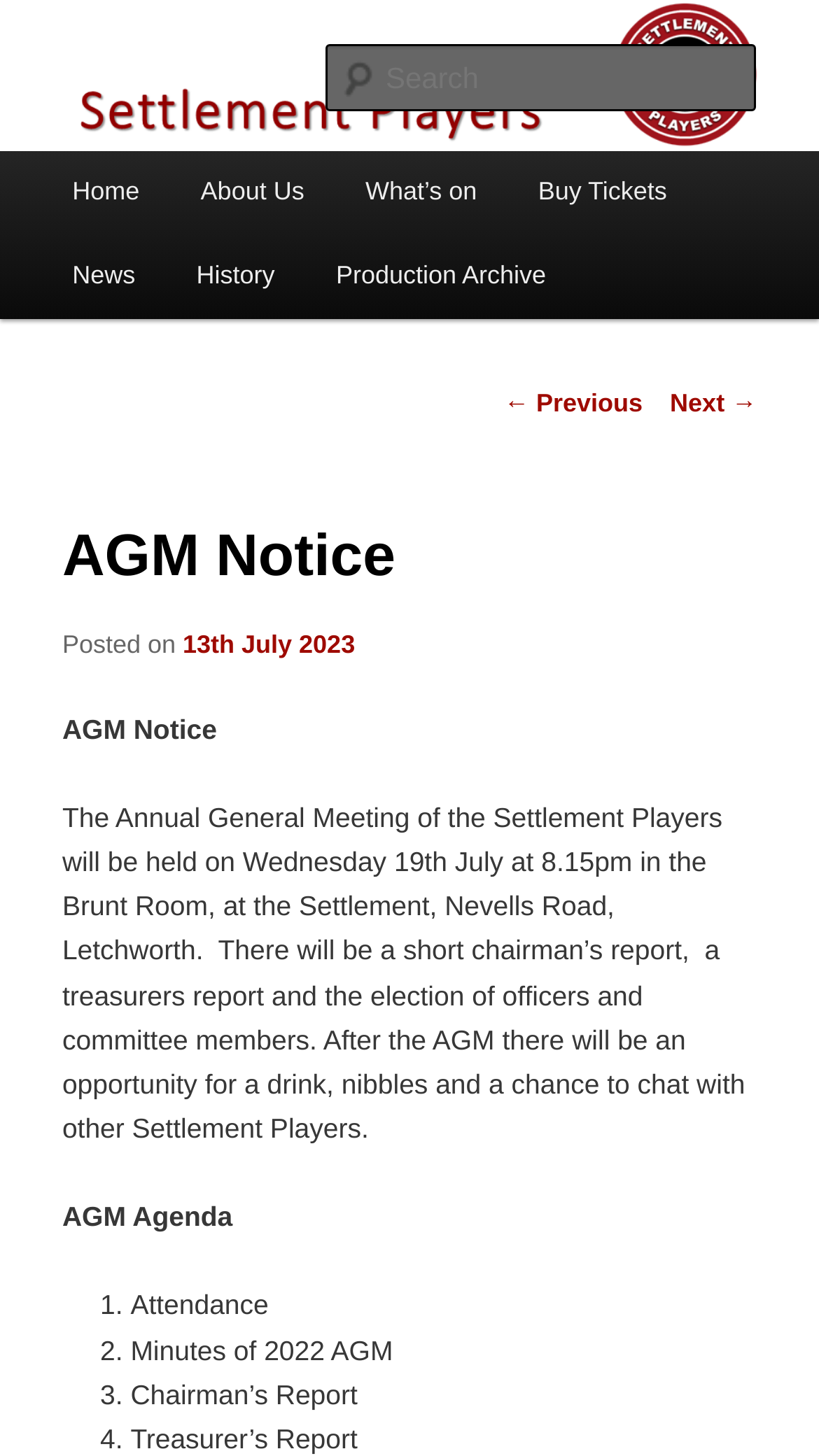Provide the bounding box coordinates for the area that should be clicked to complete the instruction: "Check the next page".

[0.818, 0.266, 0.924, 0.287]